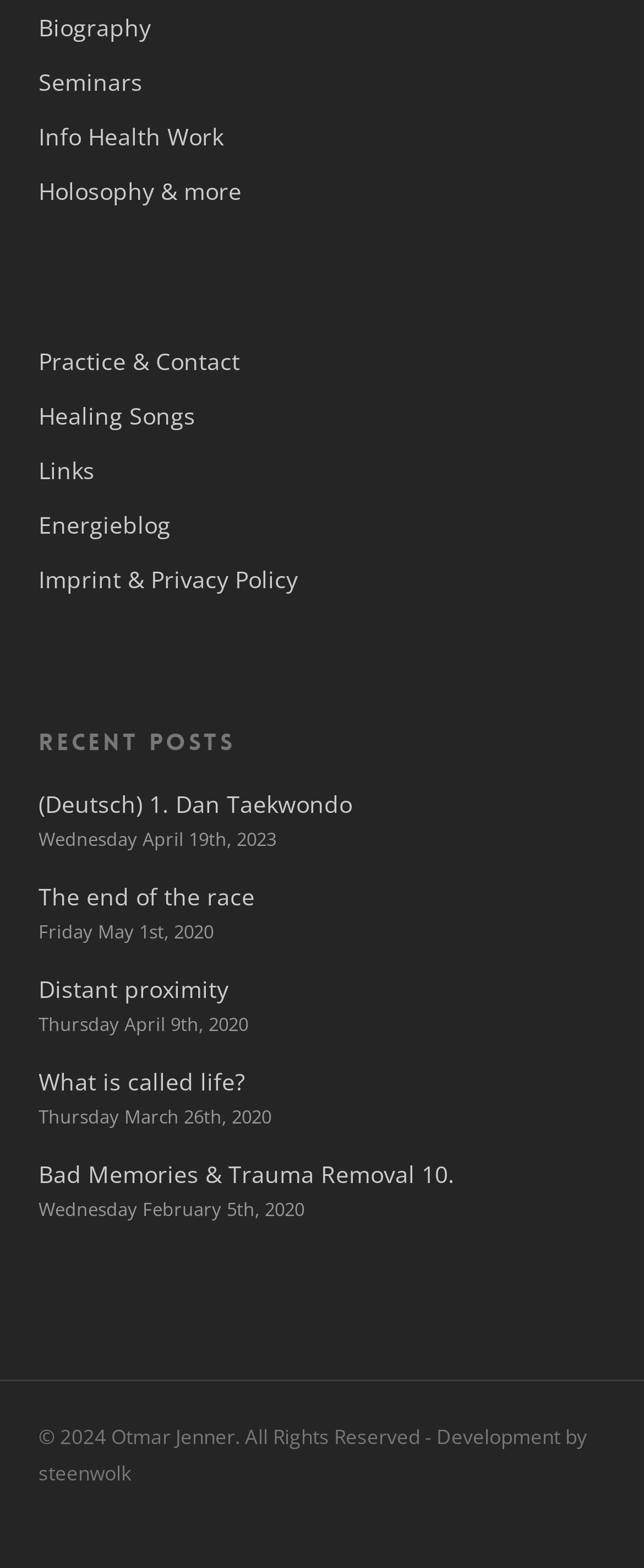What type of content is available in the 'Healing Songs' section?
Using the details shown in the screenshot, provide a comprehensive answer to the question.

The 'Healing Songs' link suggests that the section is dedicated to music, possibly with a focus on healing or therapeutic properties.